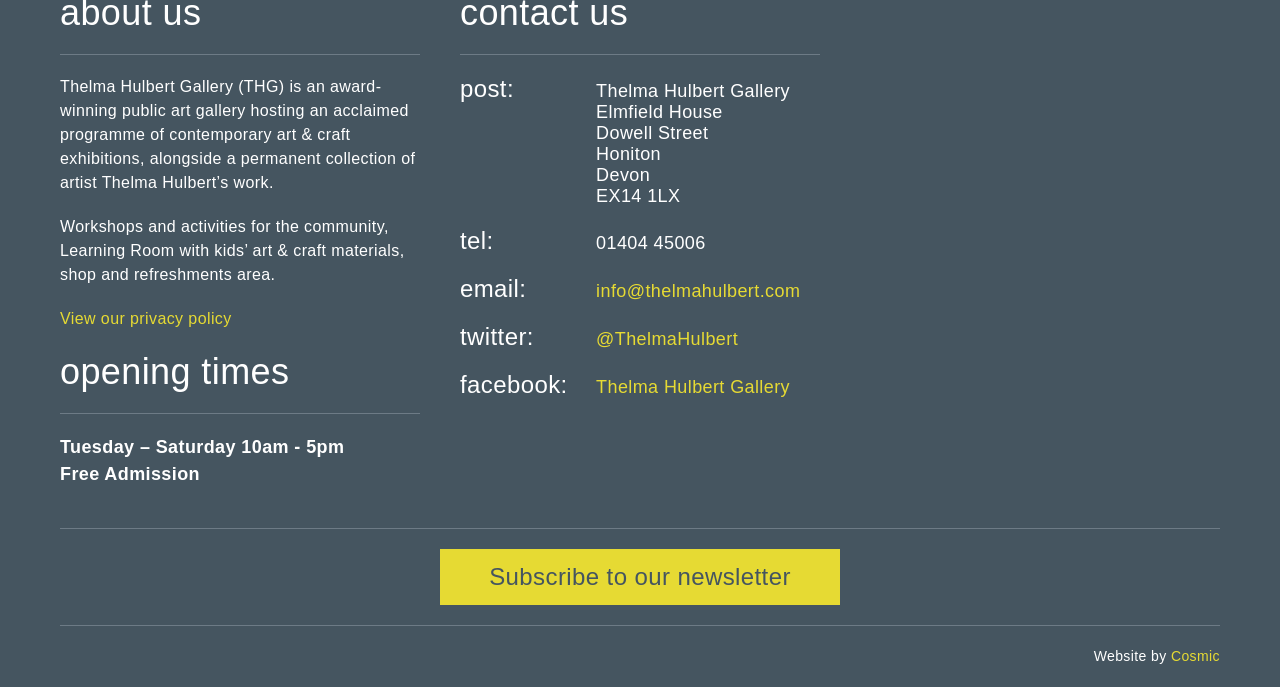What is the address of the gallery?
Using the image as a reference, answer the question with a short word or phrase.

Elmfield House, Dowell Street, Honiton, Devon, EX14 1LX